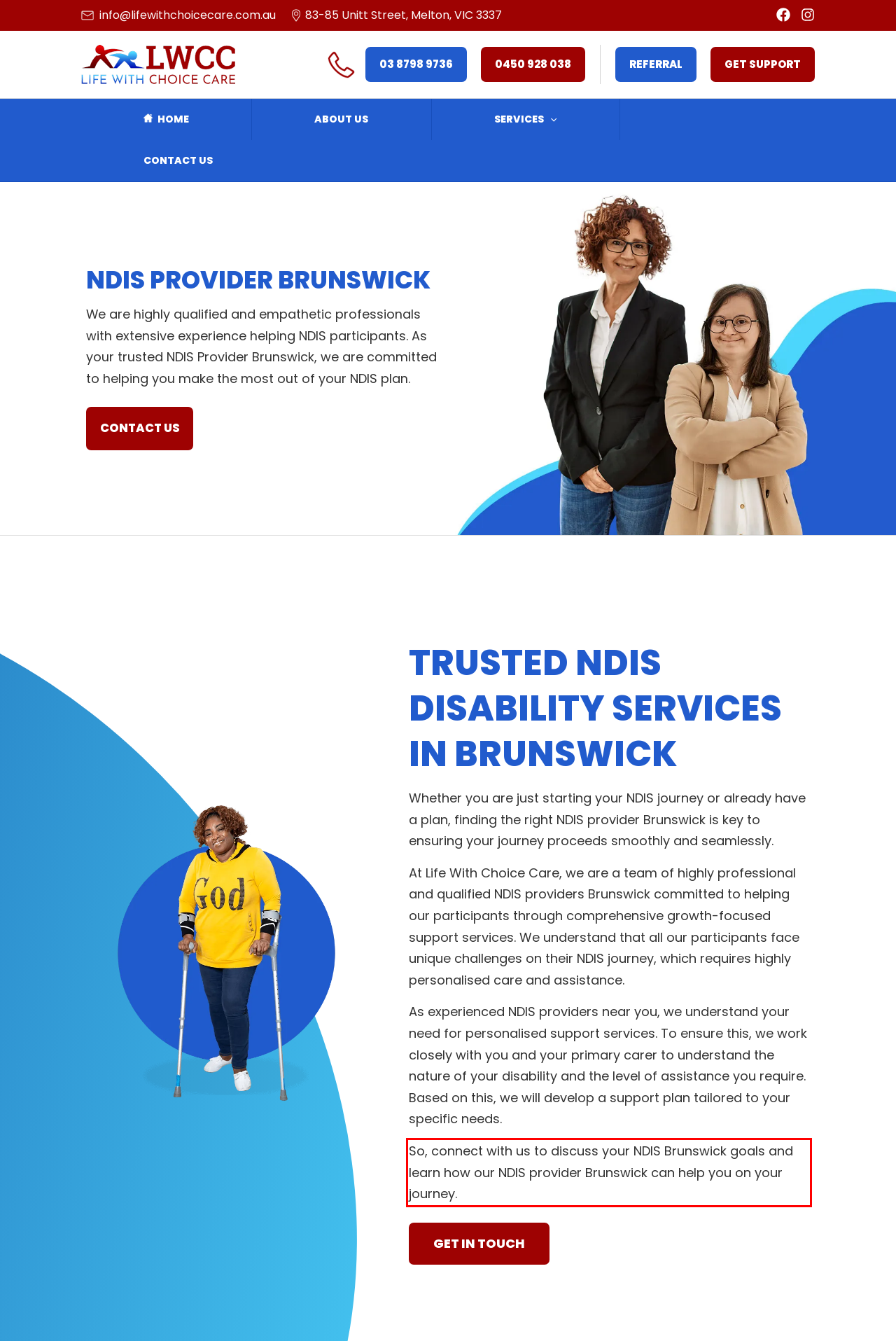Please identify the text within the red rectangular bounding box in the provided webpage screenshot.

So, connect with us to discuss your NDIS Brunswick goals and learn how our NDIS provider Brunswick can help you on your journey.